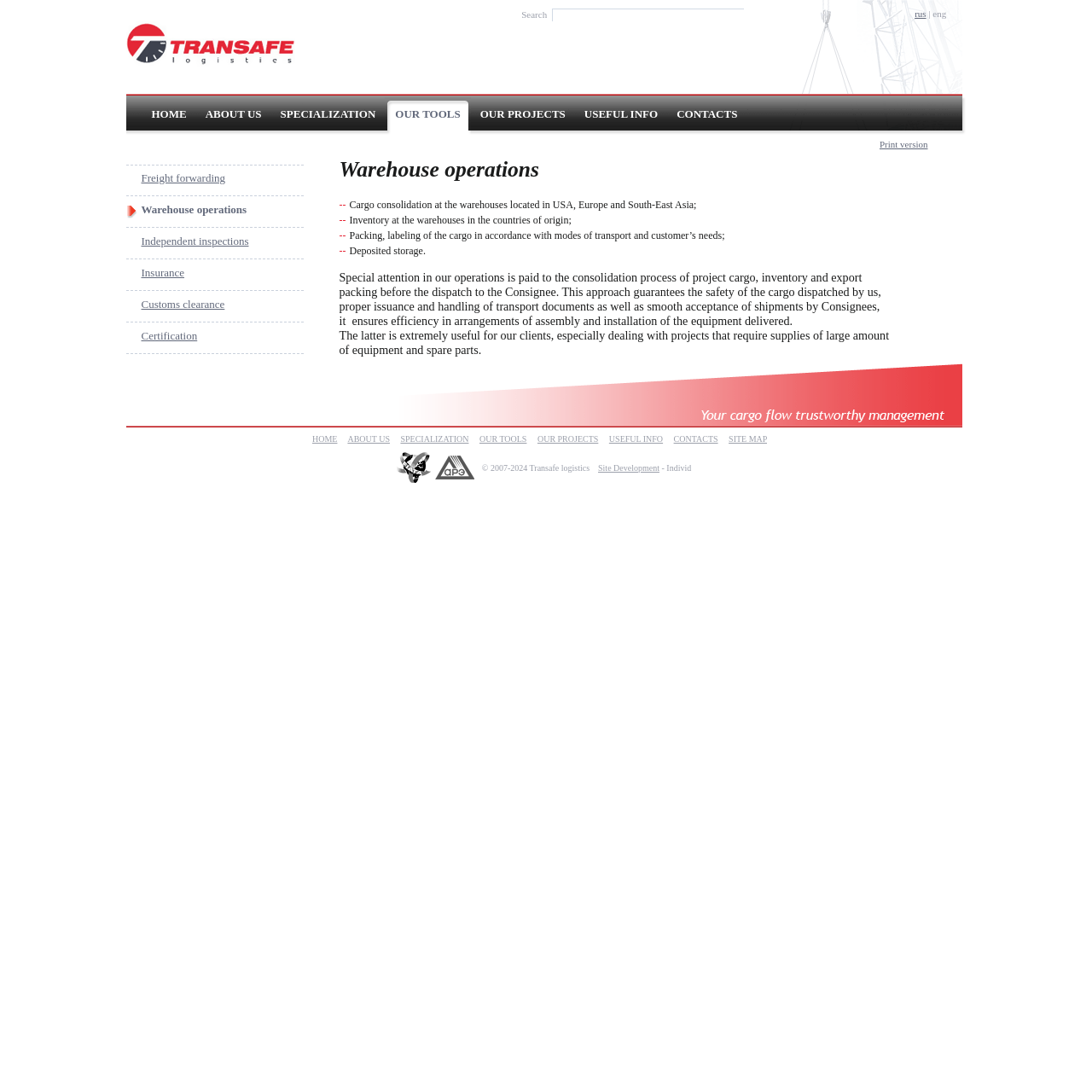Find the bounding box coordinates of the element you need to click on to perform this action: 'View OUR PROJECTS'. The coordinates should be represented by four float values between 0 and 1, in the format [left, top, right, bottom].

[0.44, 0.098, 0.518, 0.11]